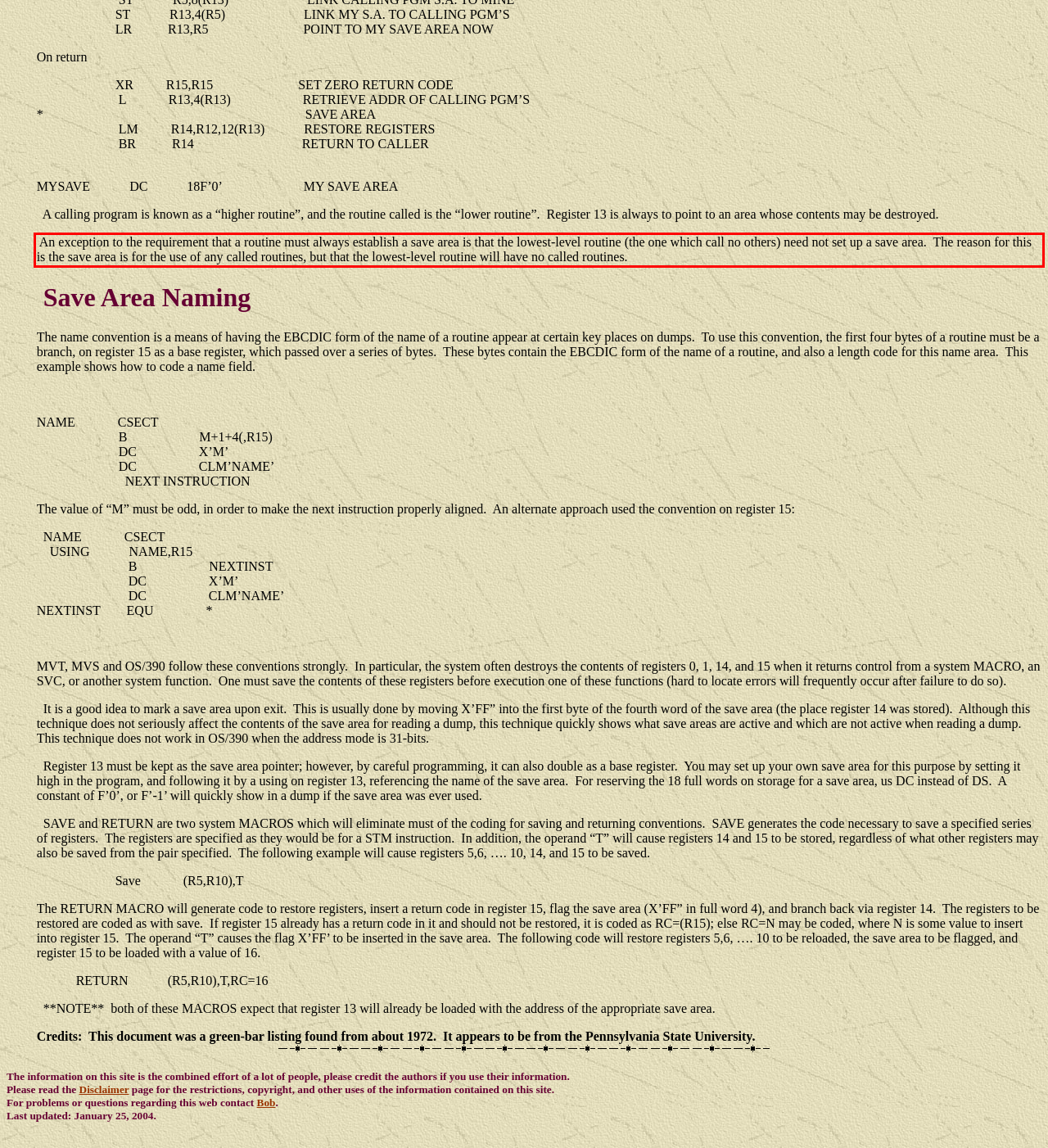Please look at the screenshot provided and find the red bounding box. Extract the text content contained within this bounding box.

An exception to the requirement that a routine must always establish a save area is that the lowest-level routine (the one which call no others) need not set up a save area. The reason for this is the save area is for the use of any called routines, but that the lowest-level routine will have no called routines.